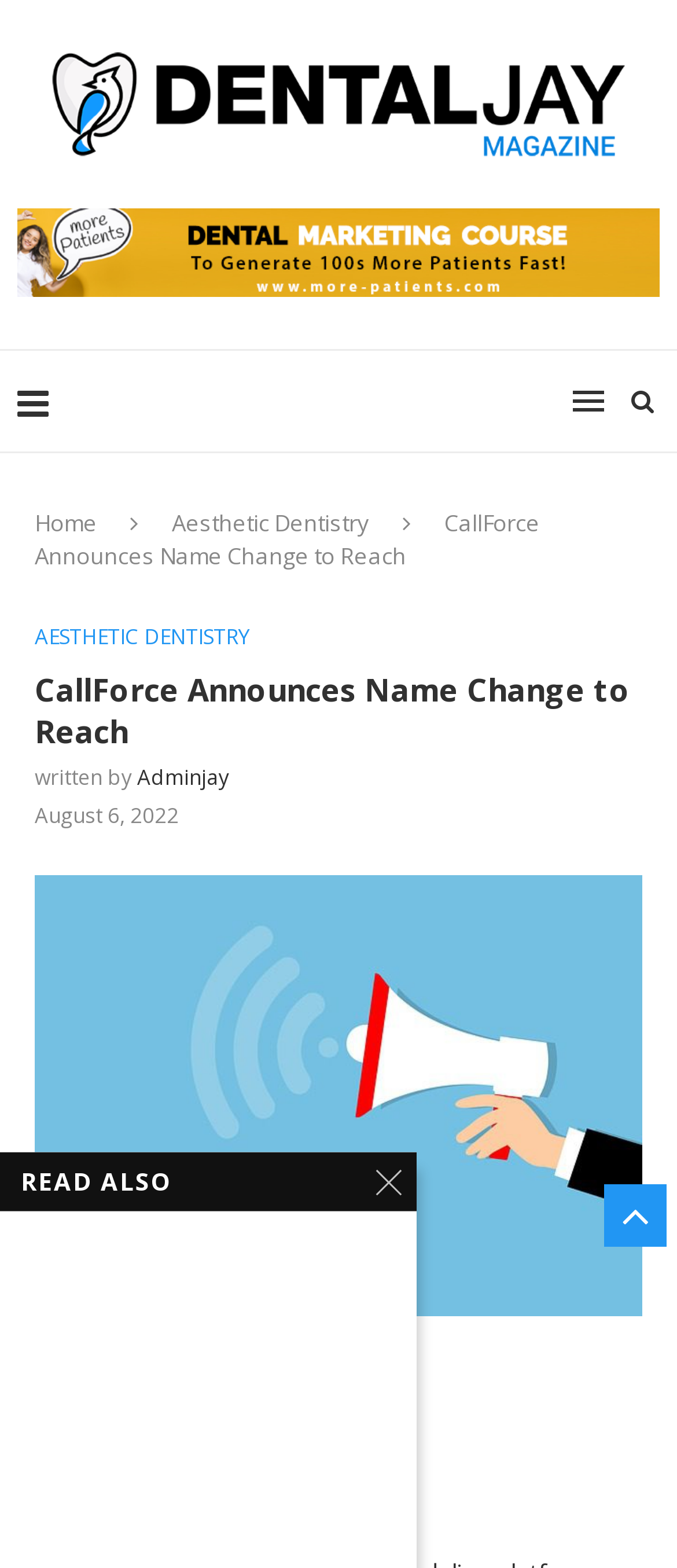Please determine the bounding box coordinates, formatted as (top-left x, top-left y, bottom-right x, bottom-right y), with all values as floating point numbers between 0 and 1. Identify the bounding box of the region described as: DOWNLOAD FULL WORK

None